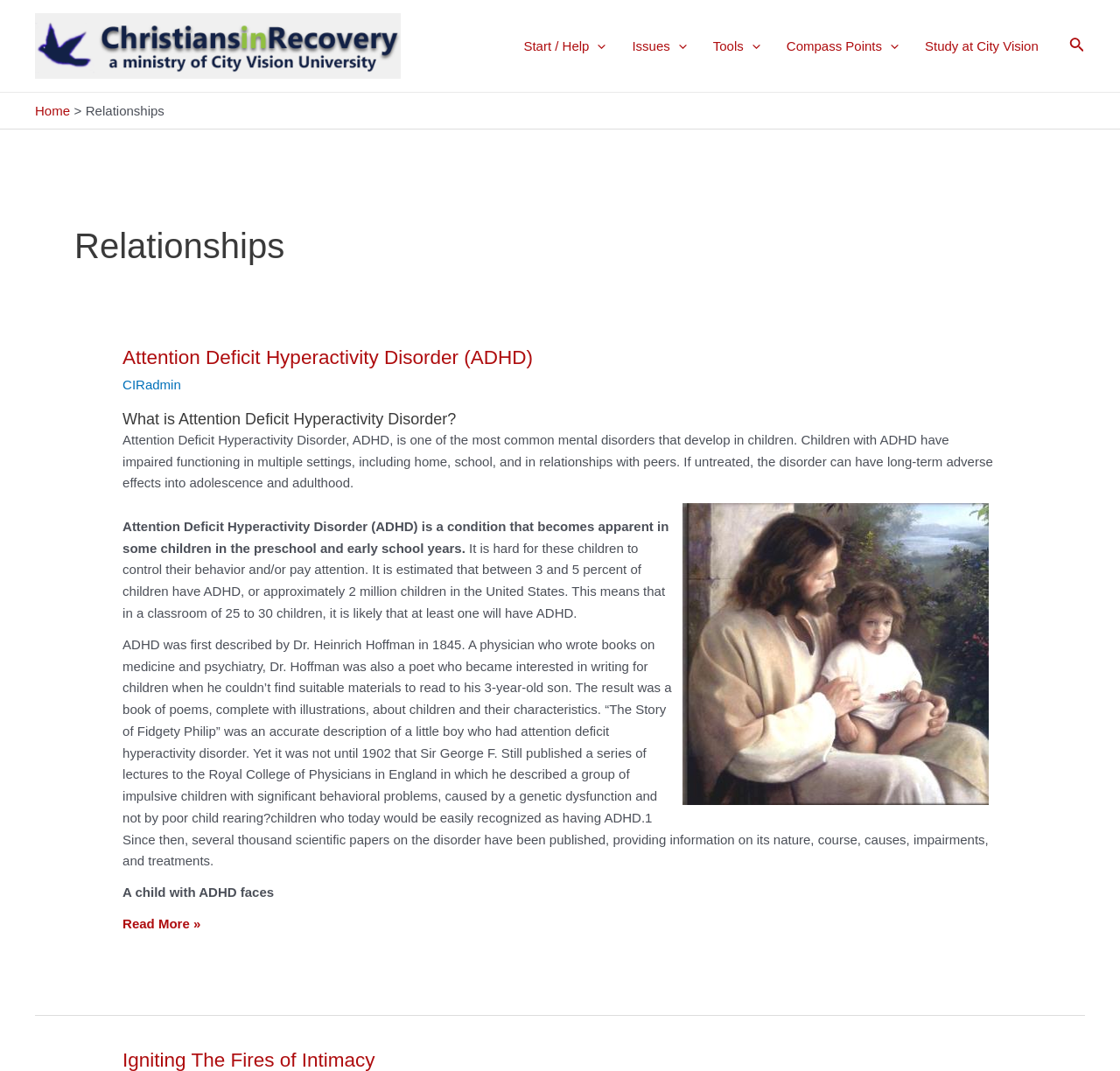Locate the bounding box of the UI element described by: "Start / Help" in the given webpage screenshot.

[0.456, 0.014, 0.553, 0.071]